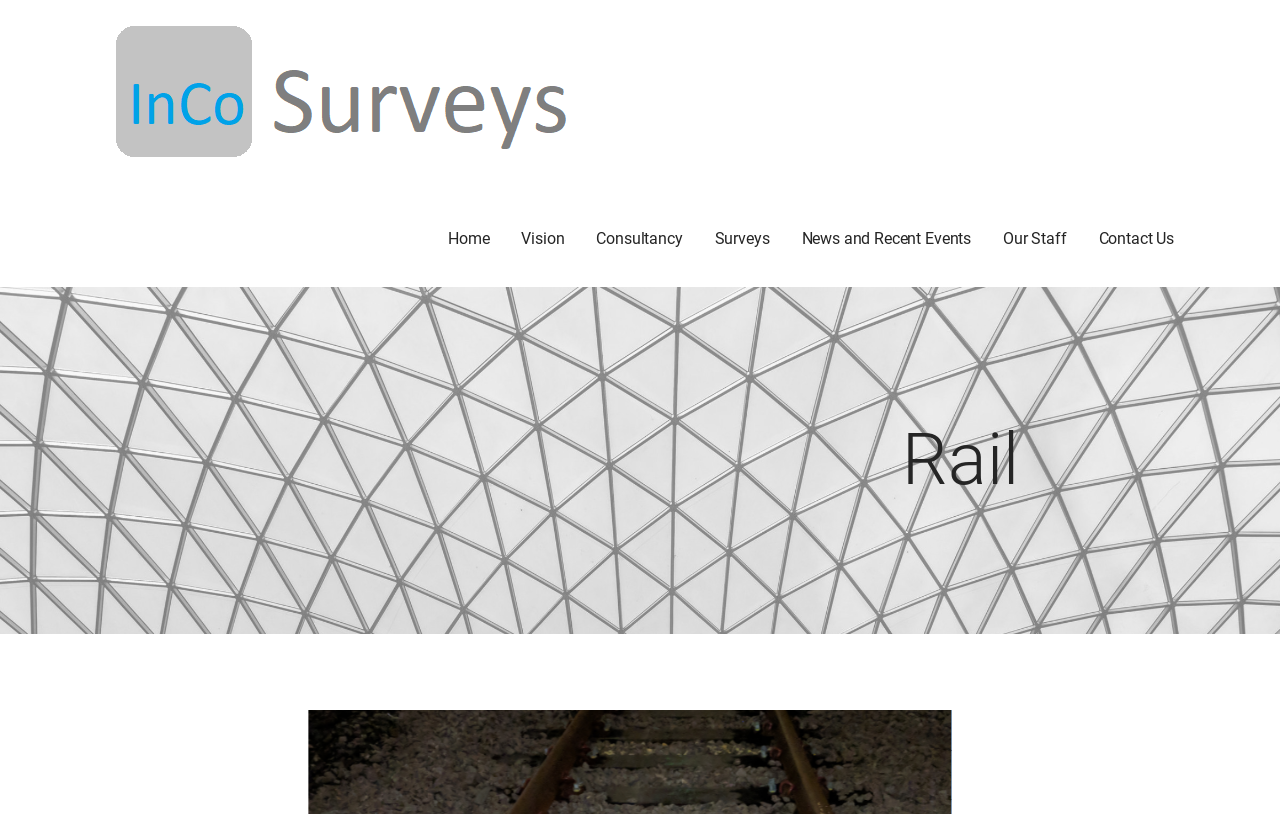Find the bounding box coordinates of the clickable region needed to perform the following instruction: "read about INCO SURVEYS LTD". The coordinates should be provided as four float numbers between 0 and 1, i.e., [left, top, right, bottom].

[0.088, 0.205, 0.239, 0.236]